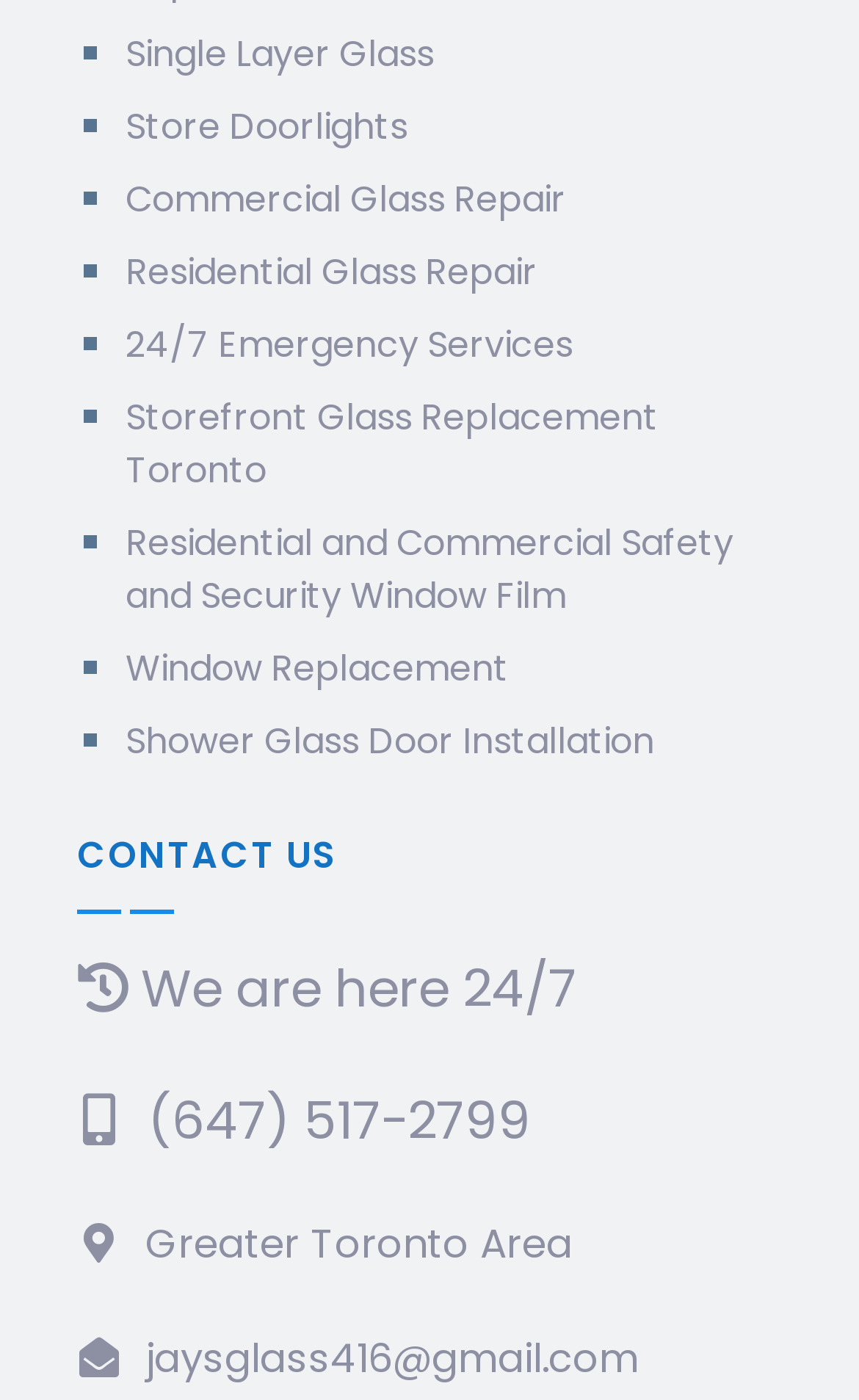Bounding box coordinates are specified in the format (top-left x, top-left y, bottom-right x, bottom-right y). All values are floating point numbers bounded between 0 and 1. Please provide the bounding box coordinate of the region this sentence describes: Store Doorlights

[0.146, 0.073, 0.474, 0.111]